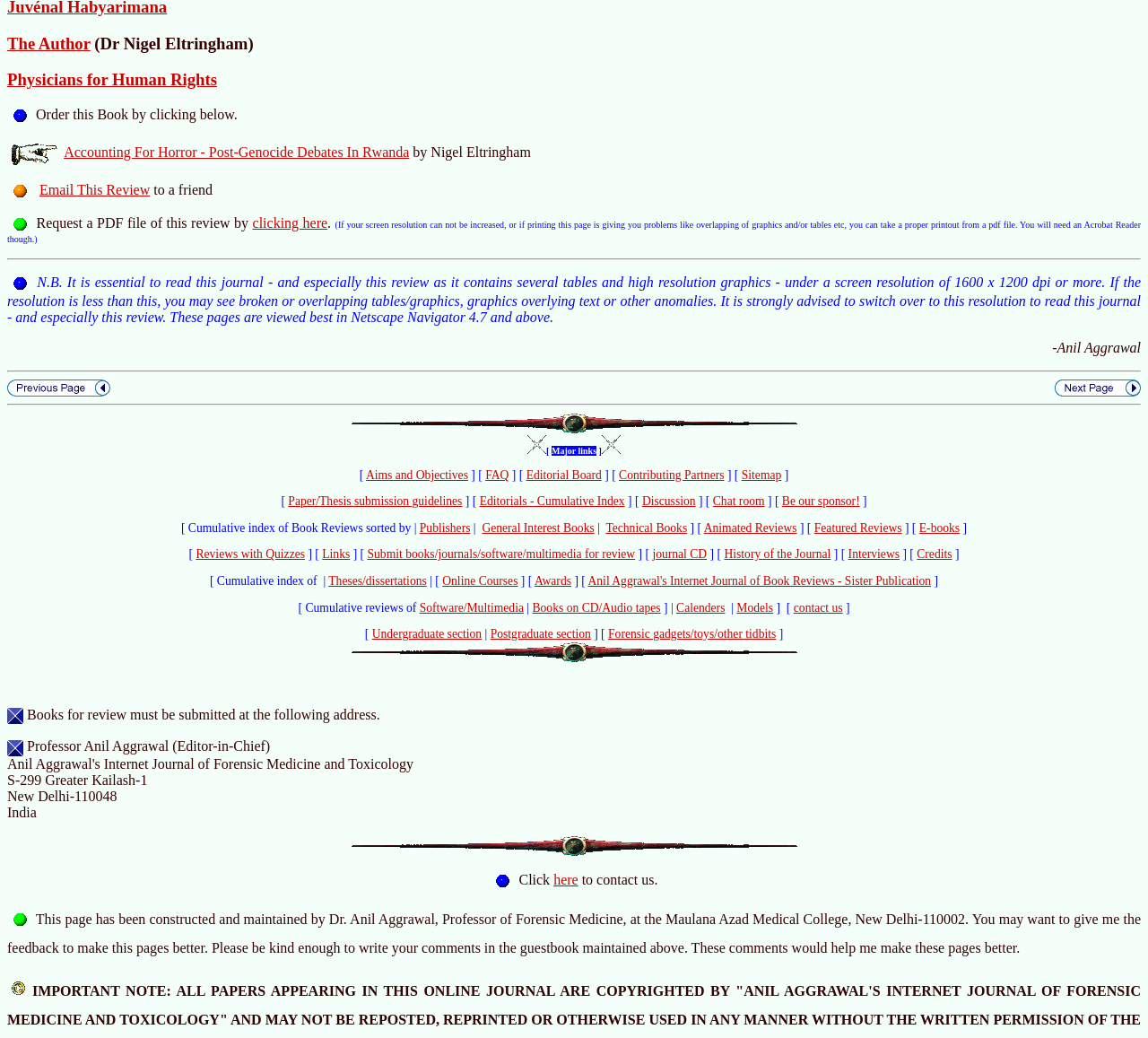Reply to the question below using a single word or brief phrase:
What is the recommended screen resolution to read this journal?

1600 x 1200 dpi or more